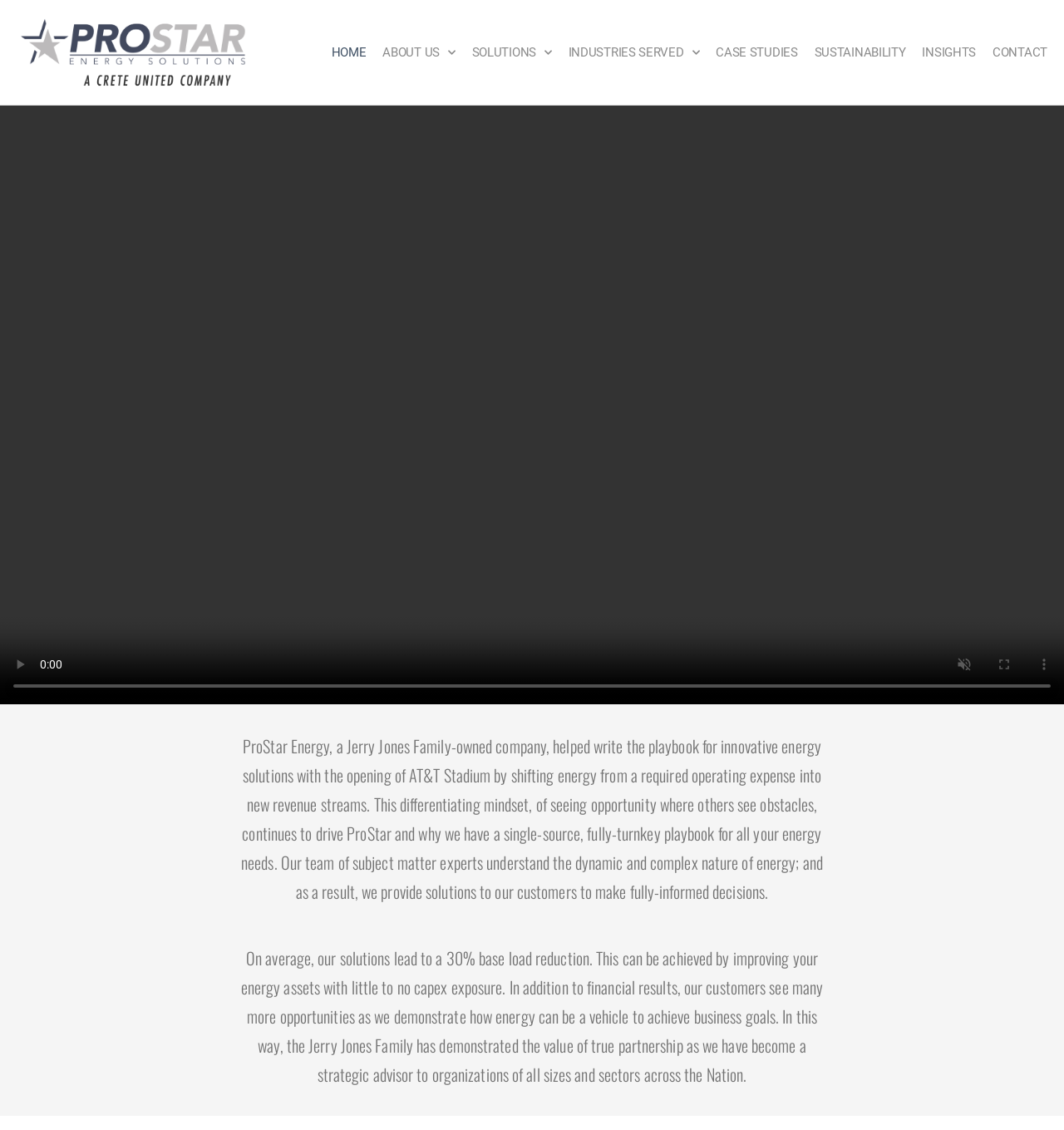Using the provided element description "Insights", determine the bounding box coordinates of the UI element.

[0.859, 0.035, 0.925, 0.058]